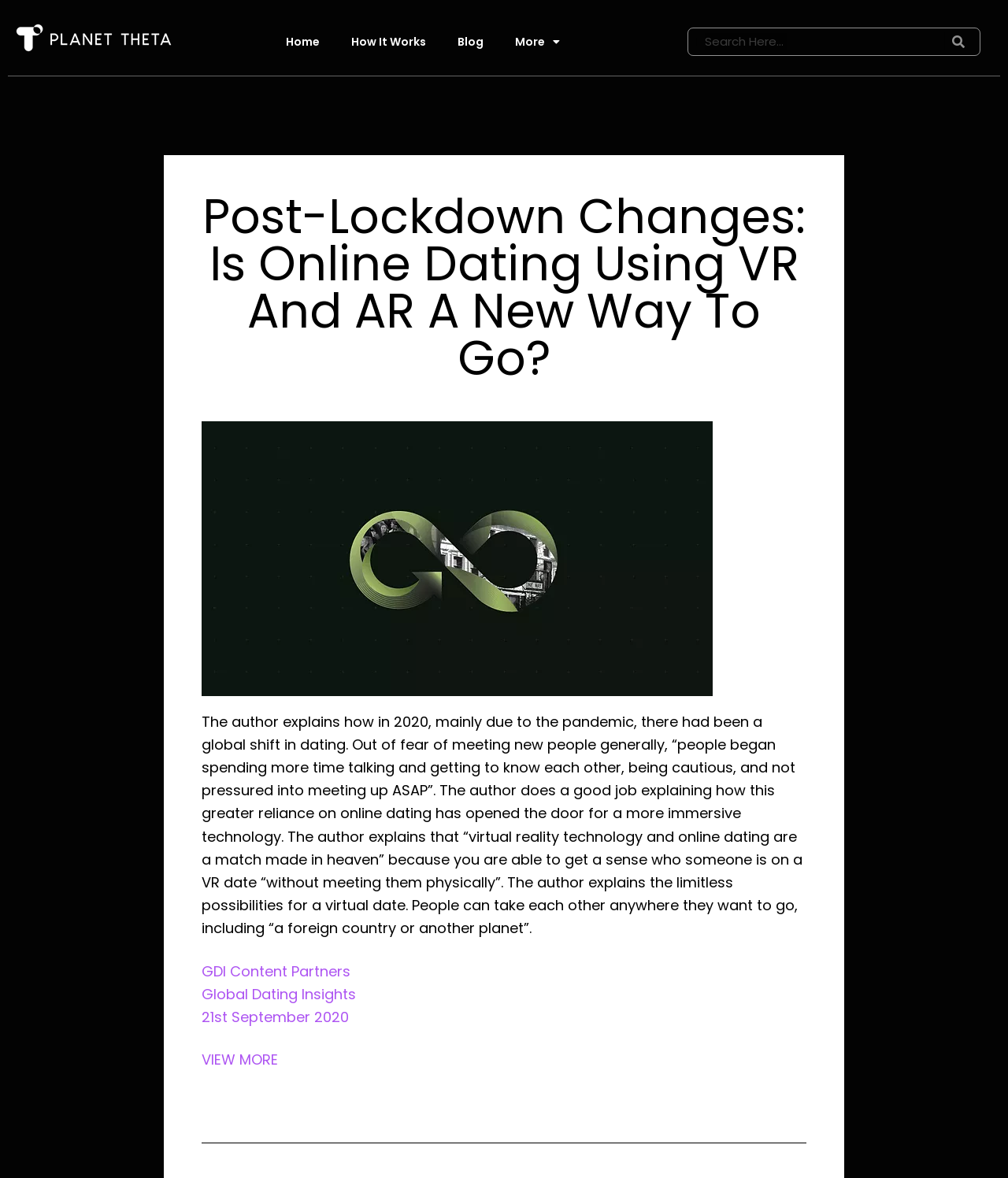Please find the bounding box coordinates of the element that needs to be clicked to perform the following instruction: "read more about post-lockdown changes". The bounding box coordinates should be four float numbers between 0 and 1, represented as [left, top, right, bottom].

[0.2, 0.164, 0.8, 0.324]